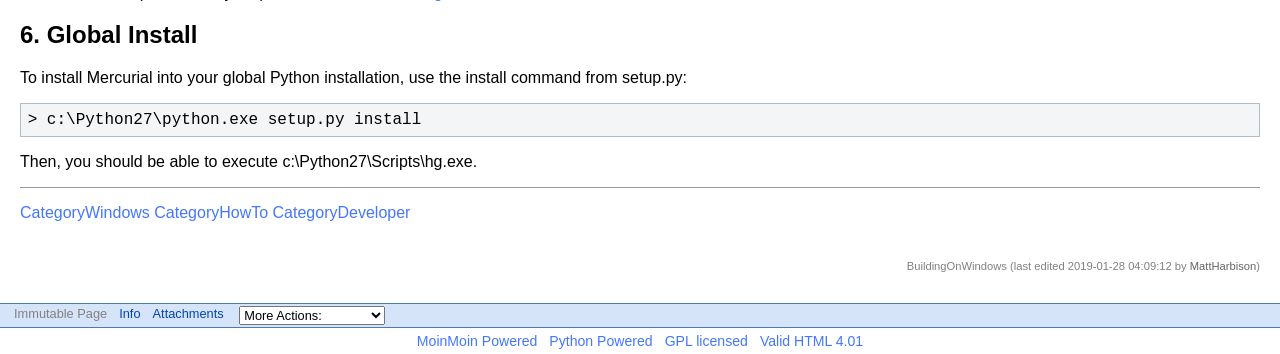Pinpoint the bounding box coordinates of the element you need to click to execute the following instruction: "click the link to CategoryDeveloper". The bounding box should be represented by four float numbers between 0 and 1, in the format [left, top, right, bottom].

[0.213, 0.576, 0.321, 0.624]